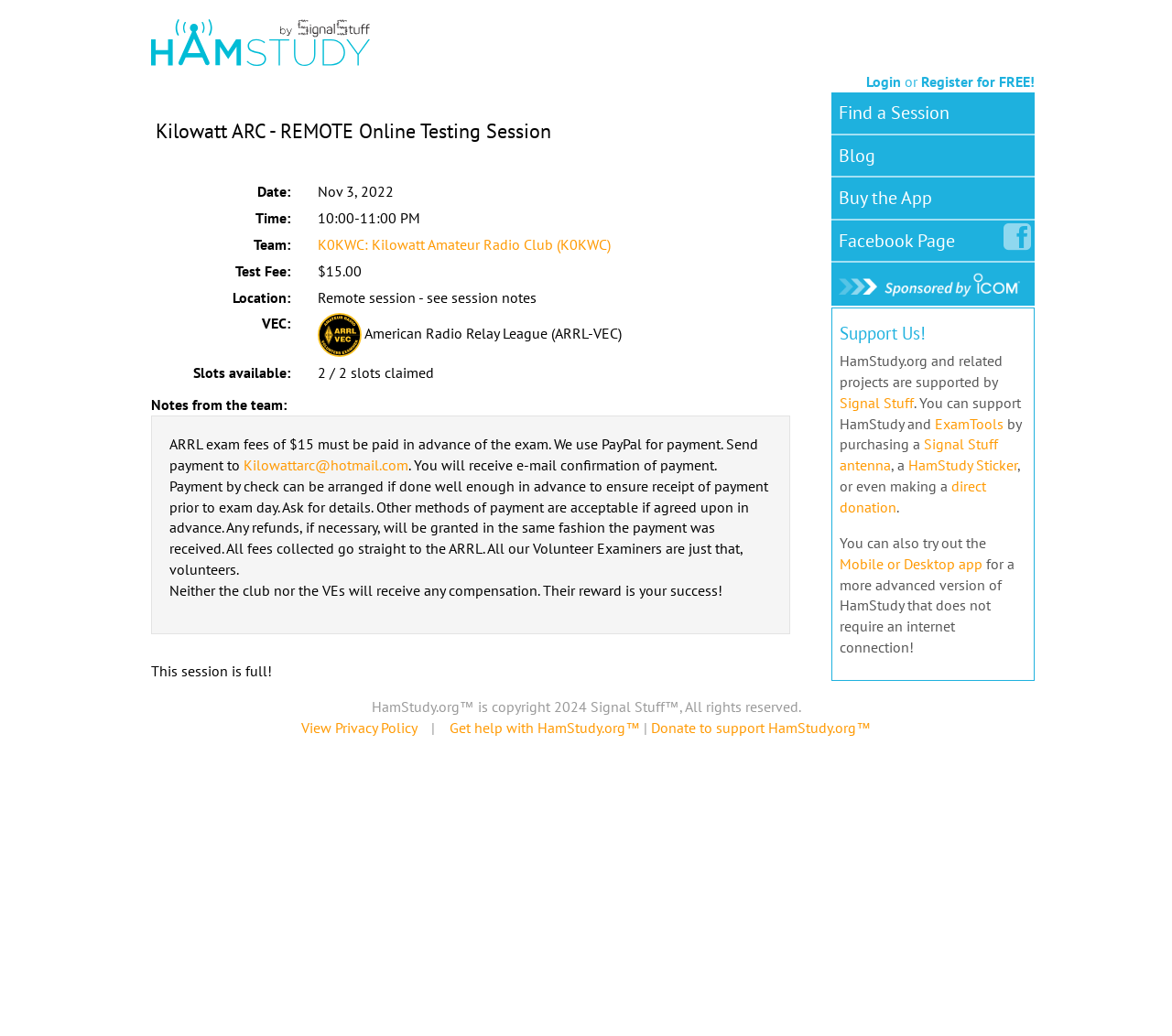Find the bounding box coordinates of the clickable area that will achieve the following instruction: "Contact the team at 'Kilowattarc@hotmail.com'".

[0.208, 0.44, 0.348, 0.458]